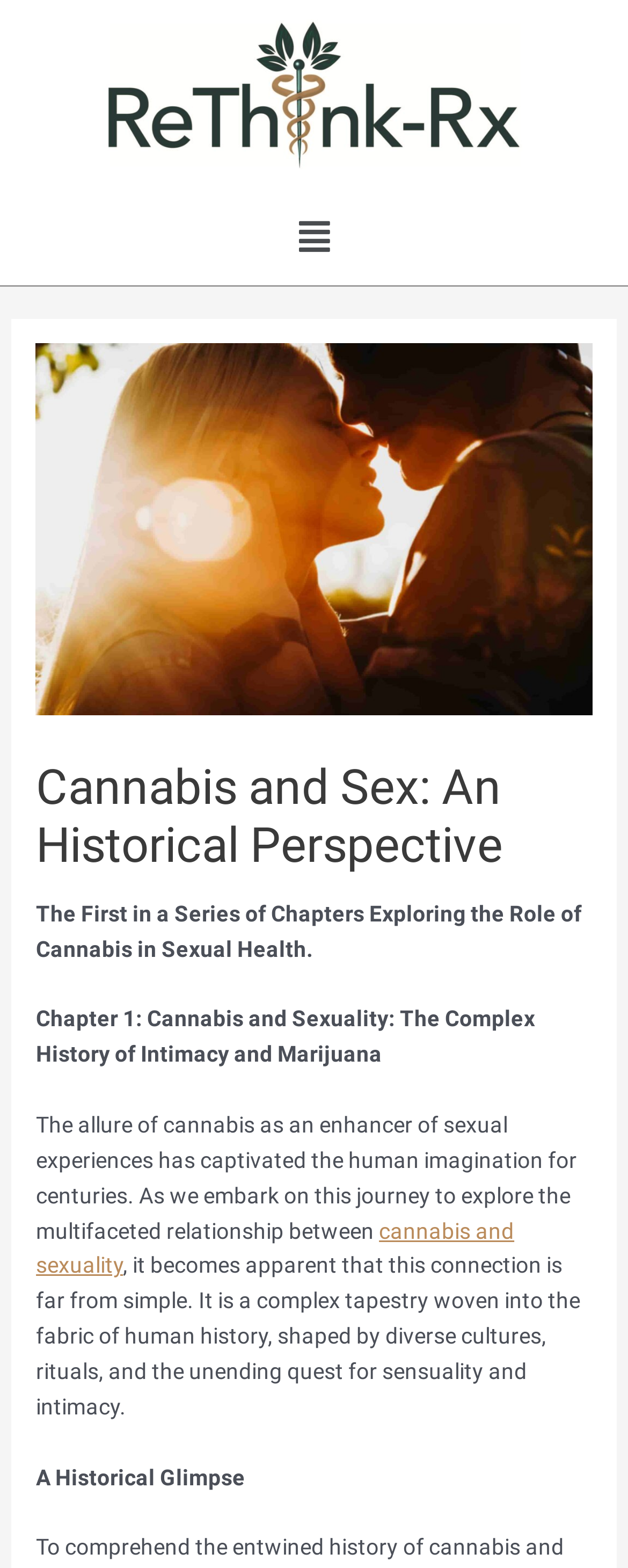Determine the bounding box coordinates for the HTML element mentioned in the following description: "cannabis and sexuality". The coordinates should be a list of four floats ranging from 0 to 1, represented as [left, top, right, bottom].

[0.057, 0.776, 0.819, 0.815]